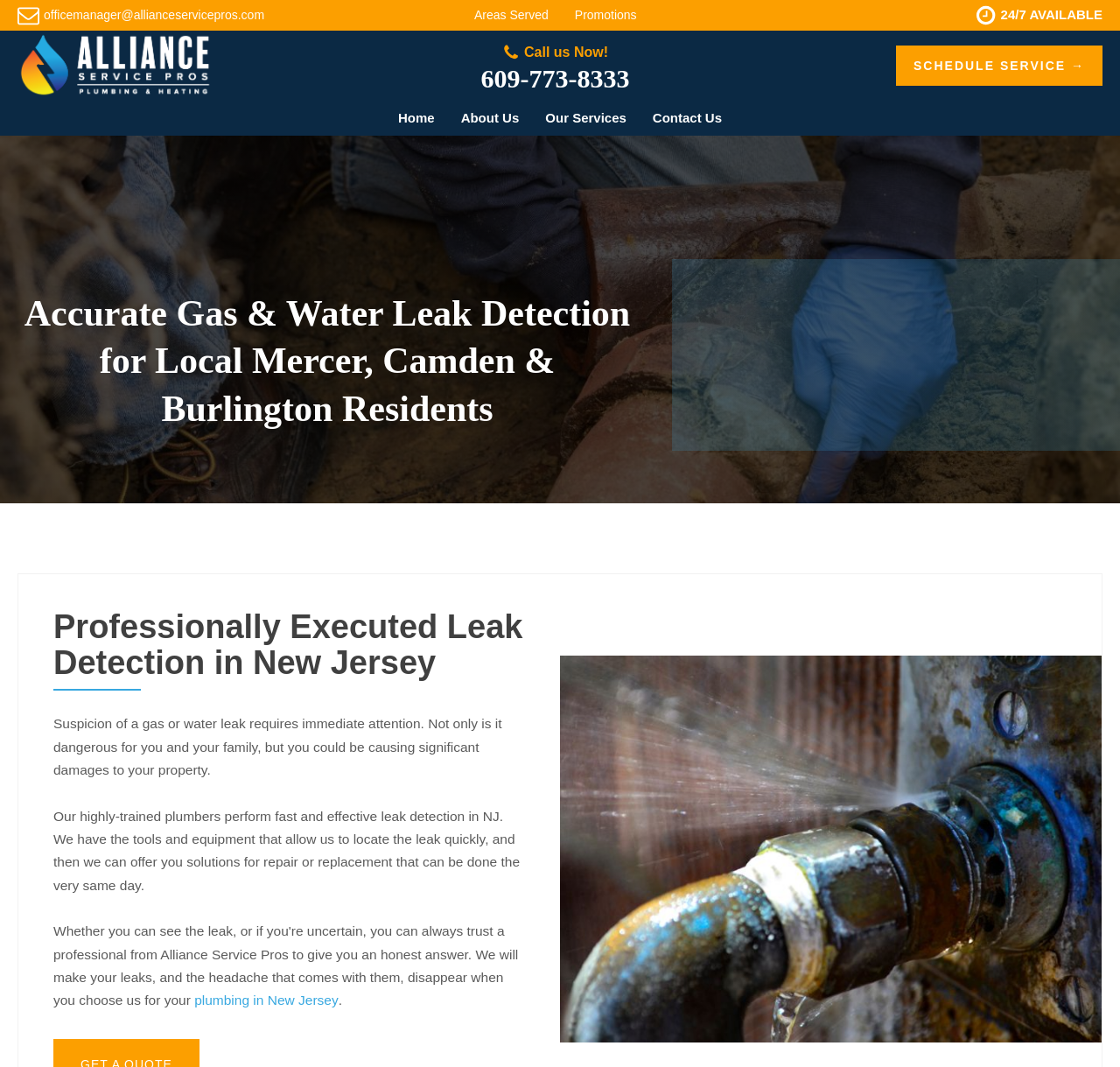Refer to the screenshot and answer the following question in detail:
What is the company's logo?

I found the company's logo by looking at the image element with the description 'alliance service pros white logo'.